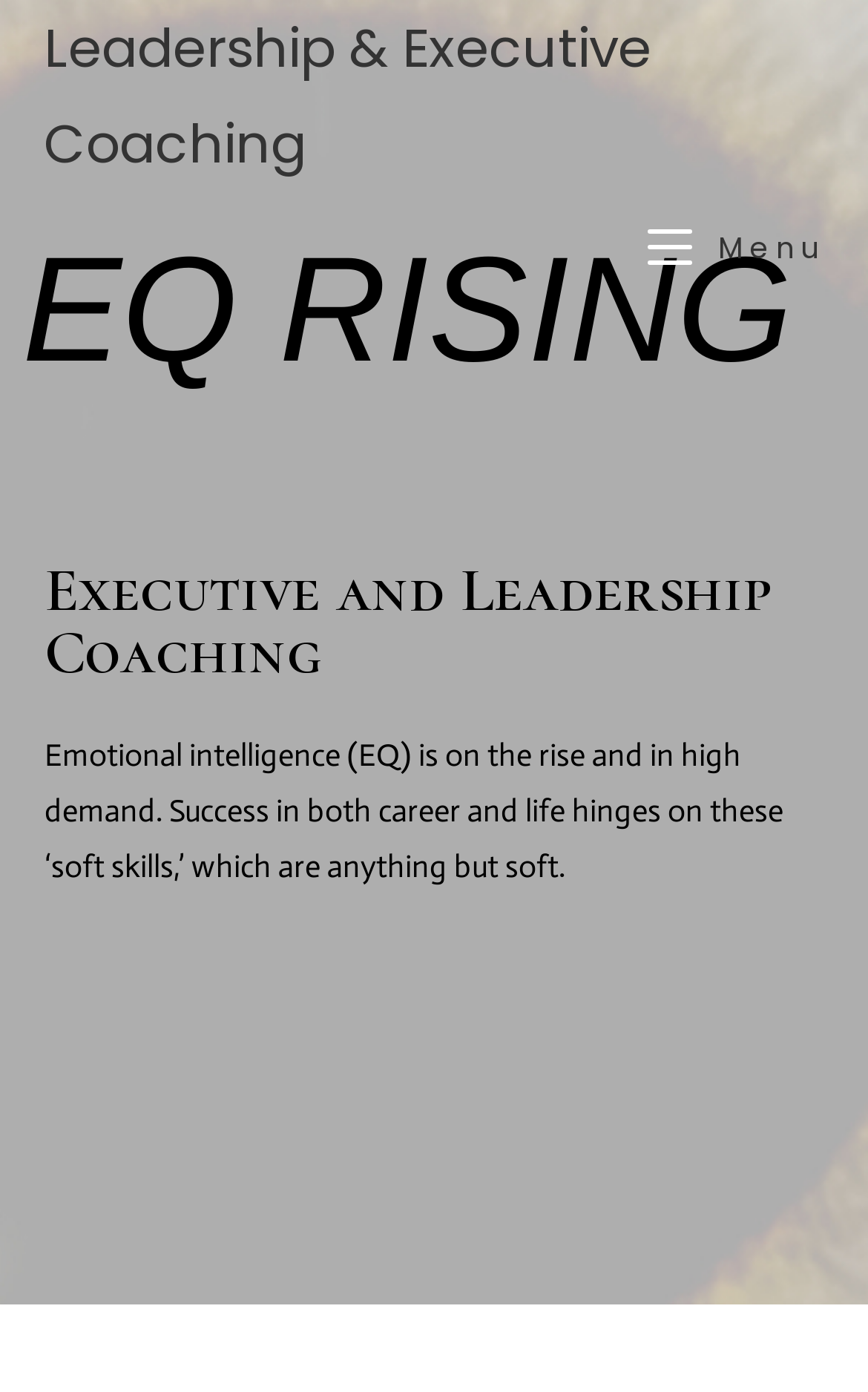Bounding box coordinates should be in the format (top-left x, top-left y, bottom-right x, bottom-right y) and all values should be floating point numbers between 0 and 1. Determine the bounding box coordinate for the UI element described as: Menu Close

[0.745, 0.138, 0.95, 0.22]